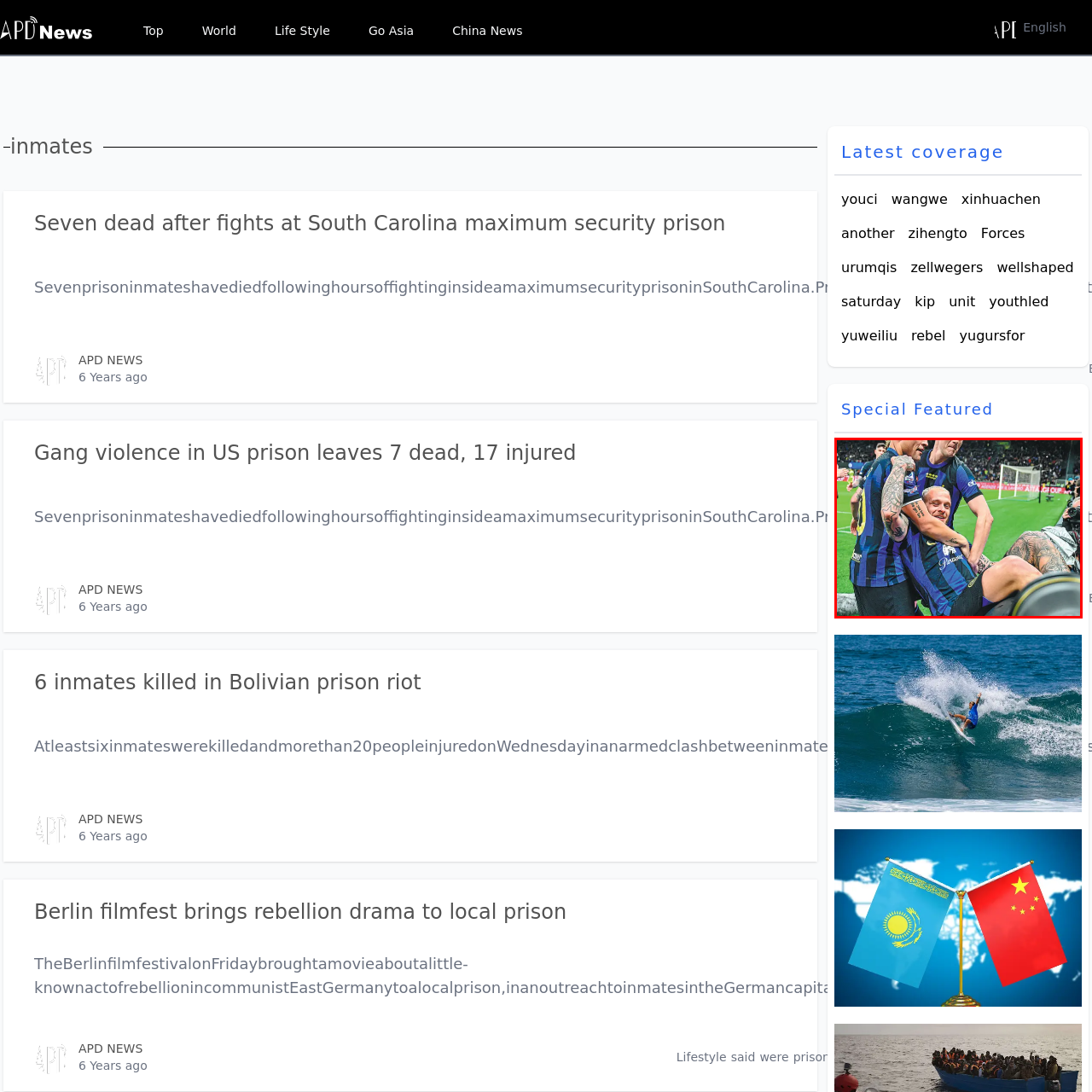Consider the image within the red frame and reply with a brief answer: What is happening to the player in the foreground?

Being lifted